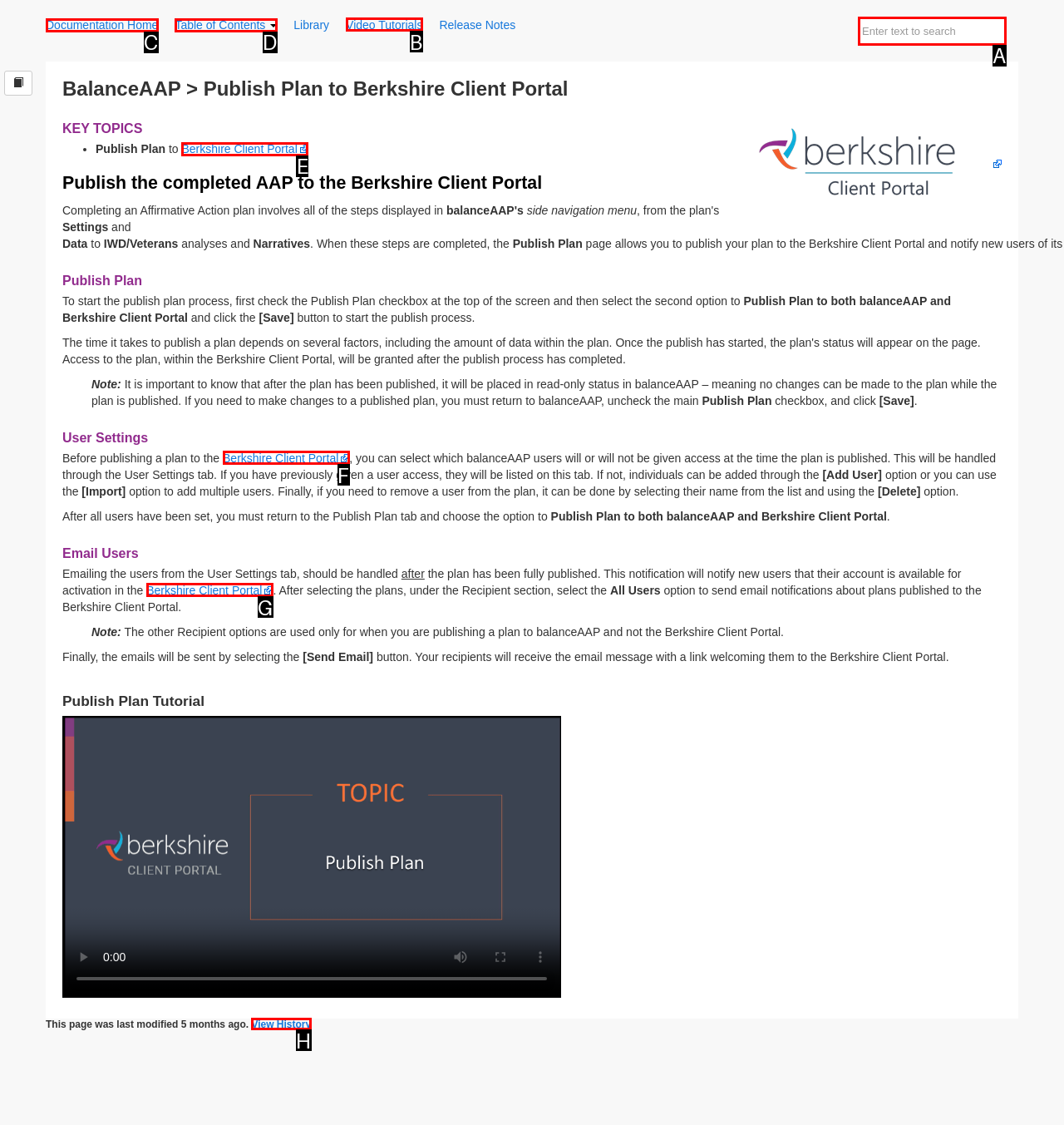Select the HTML element that needs to be clicked to perform the task: View the Video Tutorials. Reply with the letter of the chosen option.

B